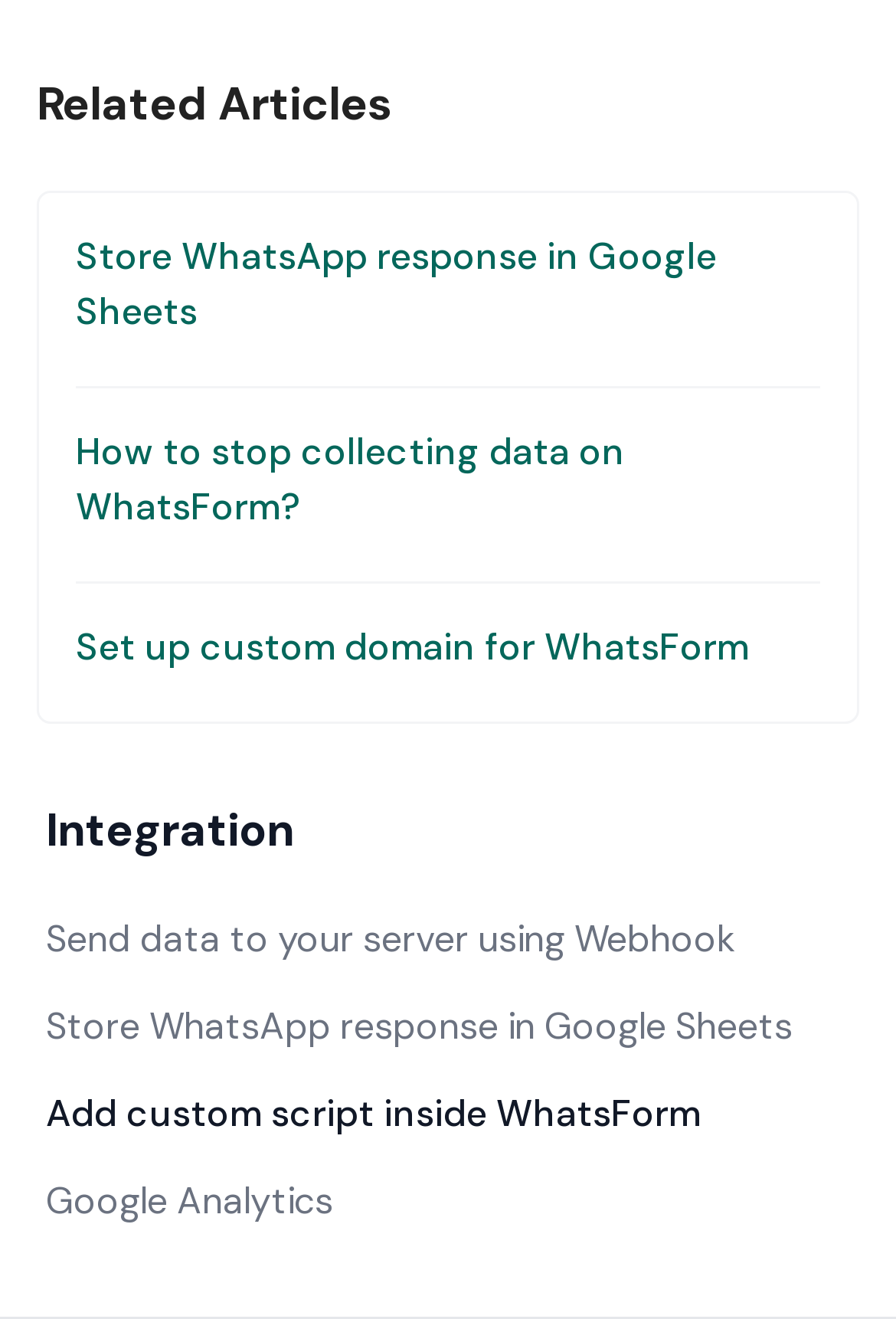What is the last link available under the Integration category?
Based on the image content, provide your answer in one word or a short phrase.

Google Analytics